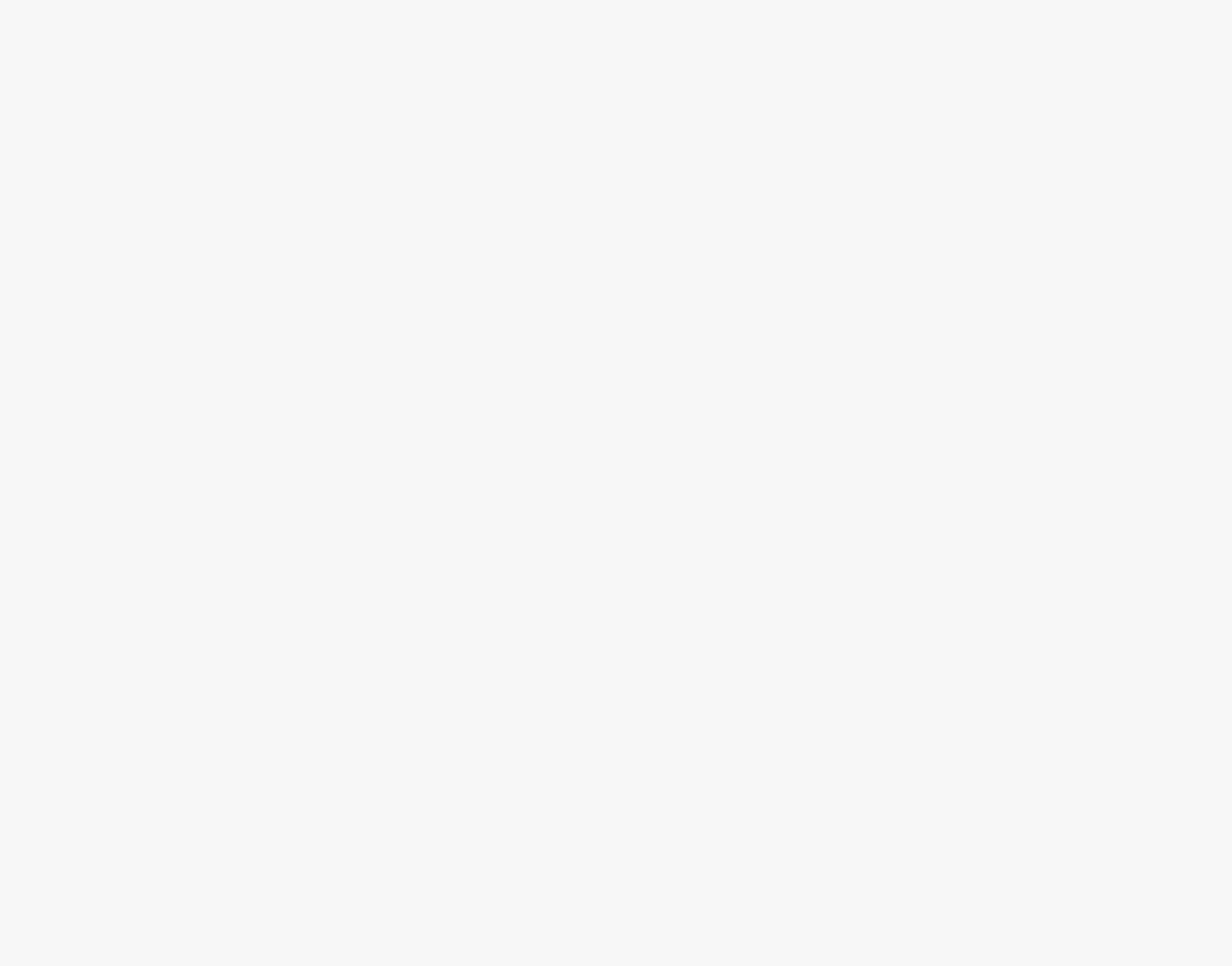Can you provide the bounding box coordinates for the element that should be clicked to implement the instruction: "Click on the 'VACUUM WARS' link"?

None